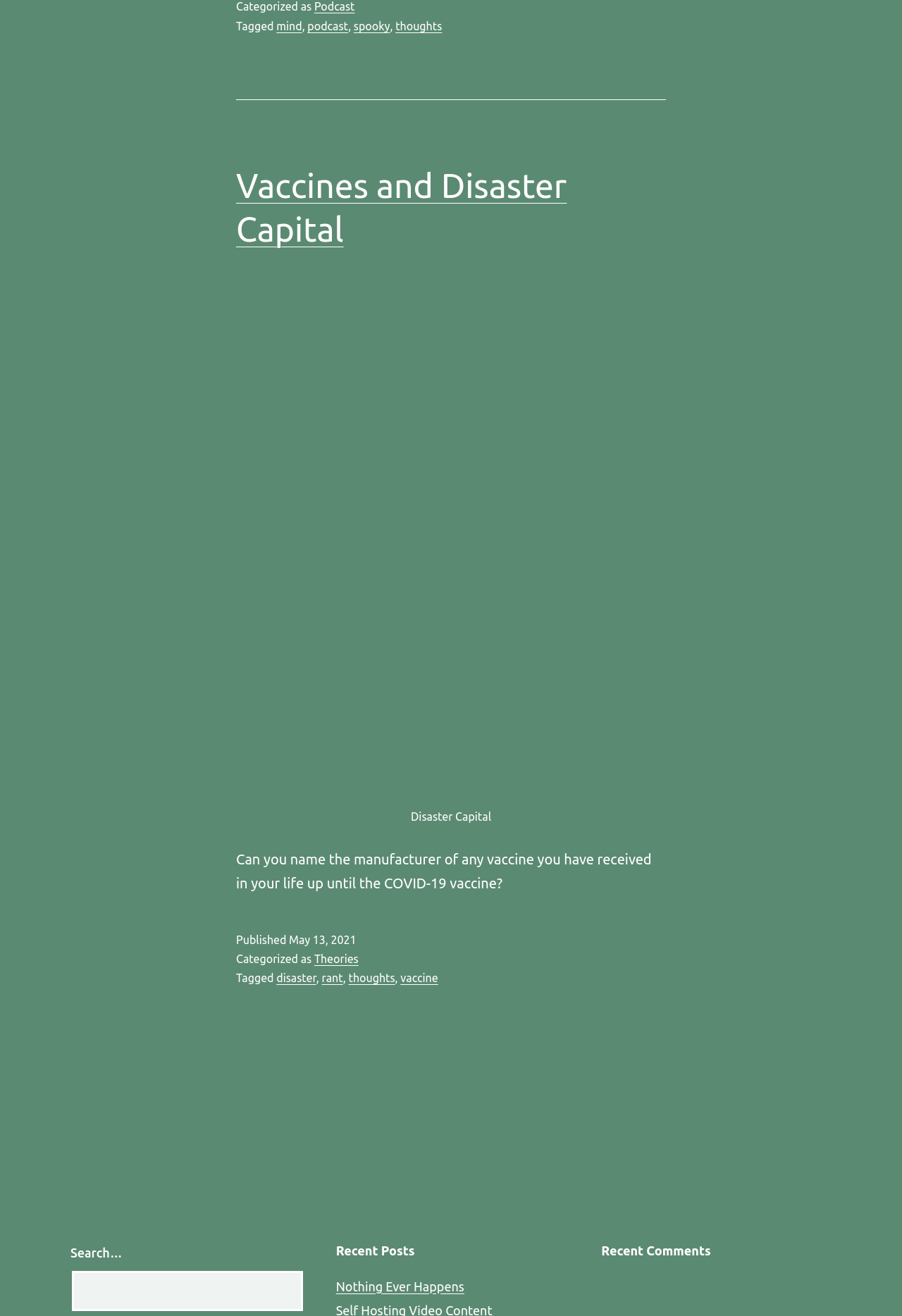Can you show the bounding box coordinates of the region to click on to complete the task described in the instruction: "Visit SPSR's YouTube Channel"?

None